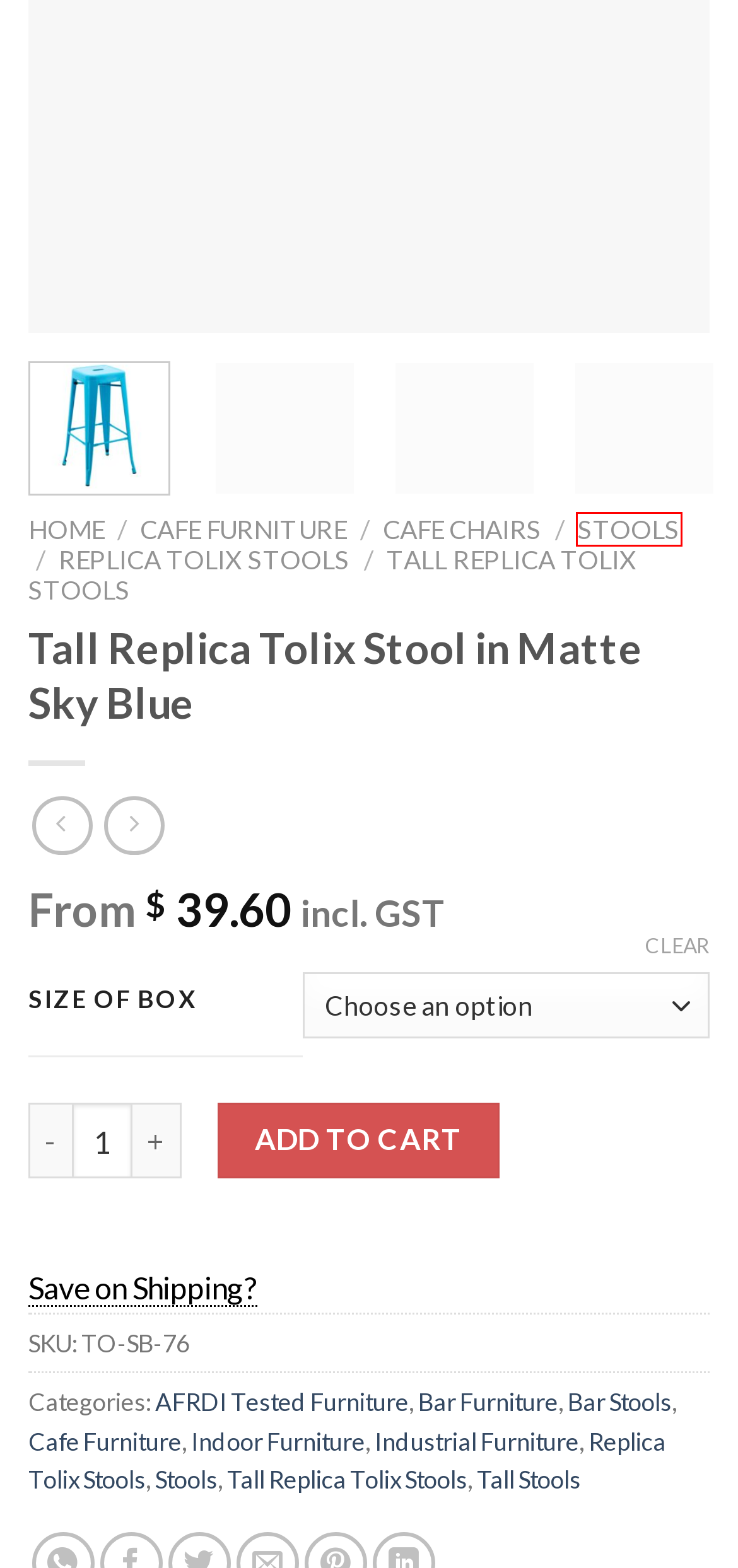Analyze the webpage screenshot with a red bounding box highlighting a UI element. Select the description that best matches the new webpage after clicking the highlighted element. Here are the options:
A. Tall Stools | Cafe Furniture Melbourne
B. Bar Furniture | Cafe Furniture Melbourne
C. Bar Stools | Cafe Furniture Melbourne
D. Cafe Furniture | Cafe Furniture Melbourne
E. Stools | Cafe Furniture Melbourne
F. Cafe Chairs | Cafe Furniture Melbourne
G. Industrial Furniture | Cafe Furniture Melbourne
H. Save on Shipping? | Cafe Furniture Melbourne

E